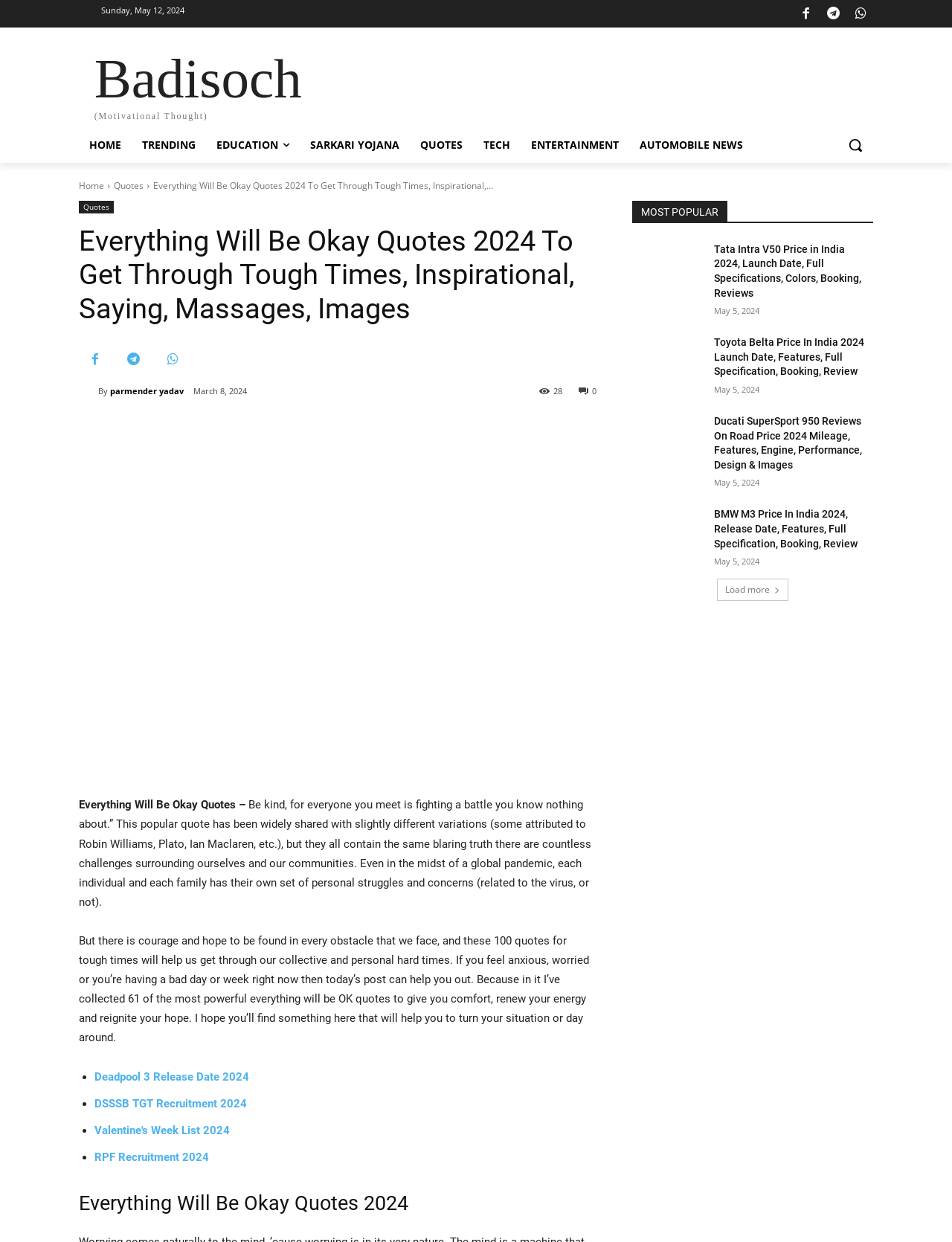Locate the bounding box coordinates of the area where you should click to accomplish the instruction: "Read more about exam support program".

None